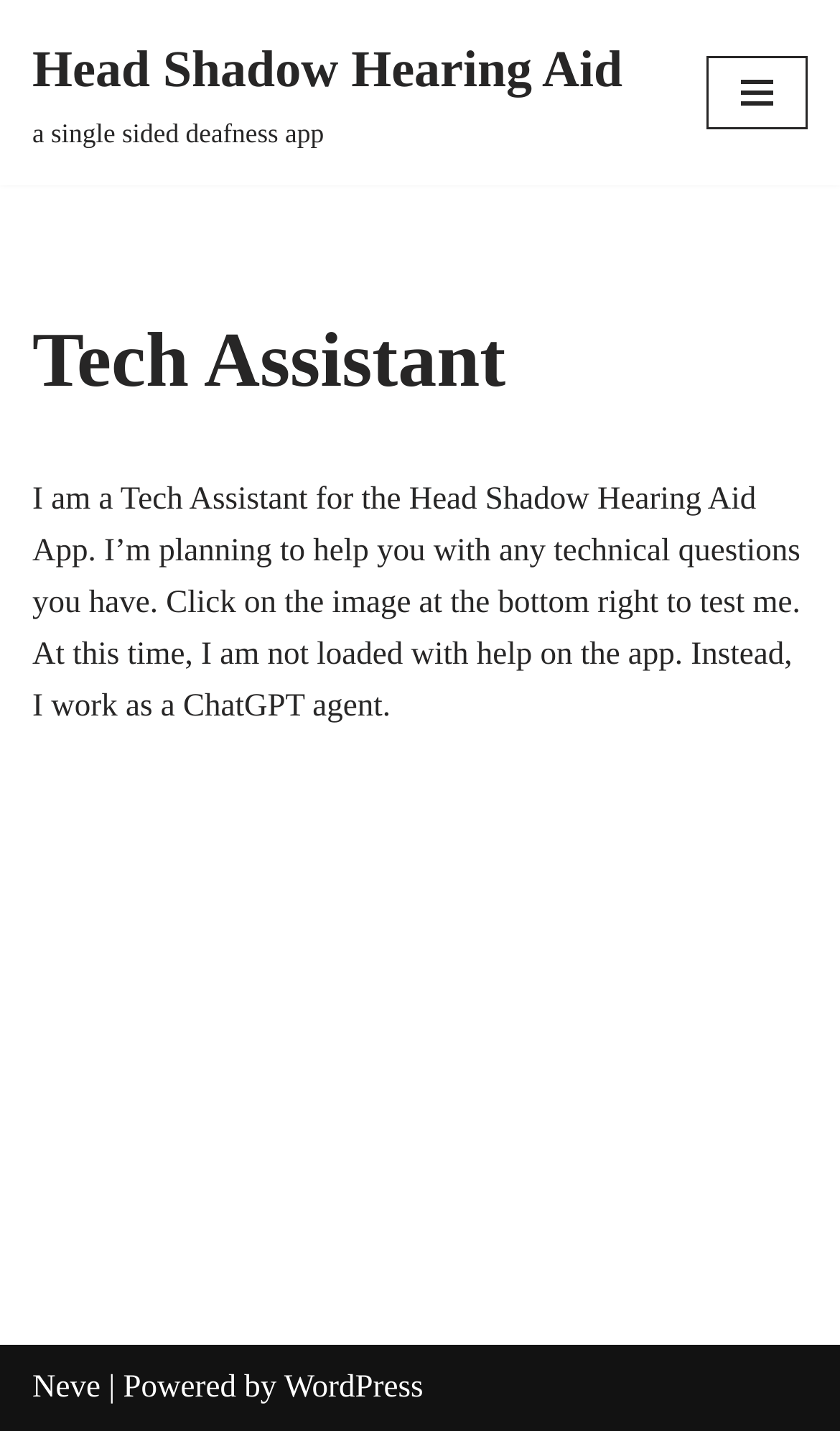Respond to the following question with a brief word or phrase:
What is the position of the 'Skip to content' link?

Top-left